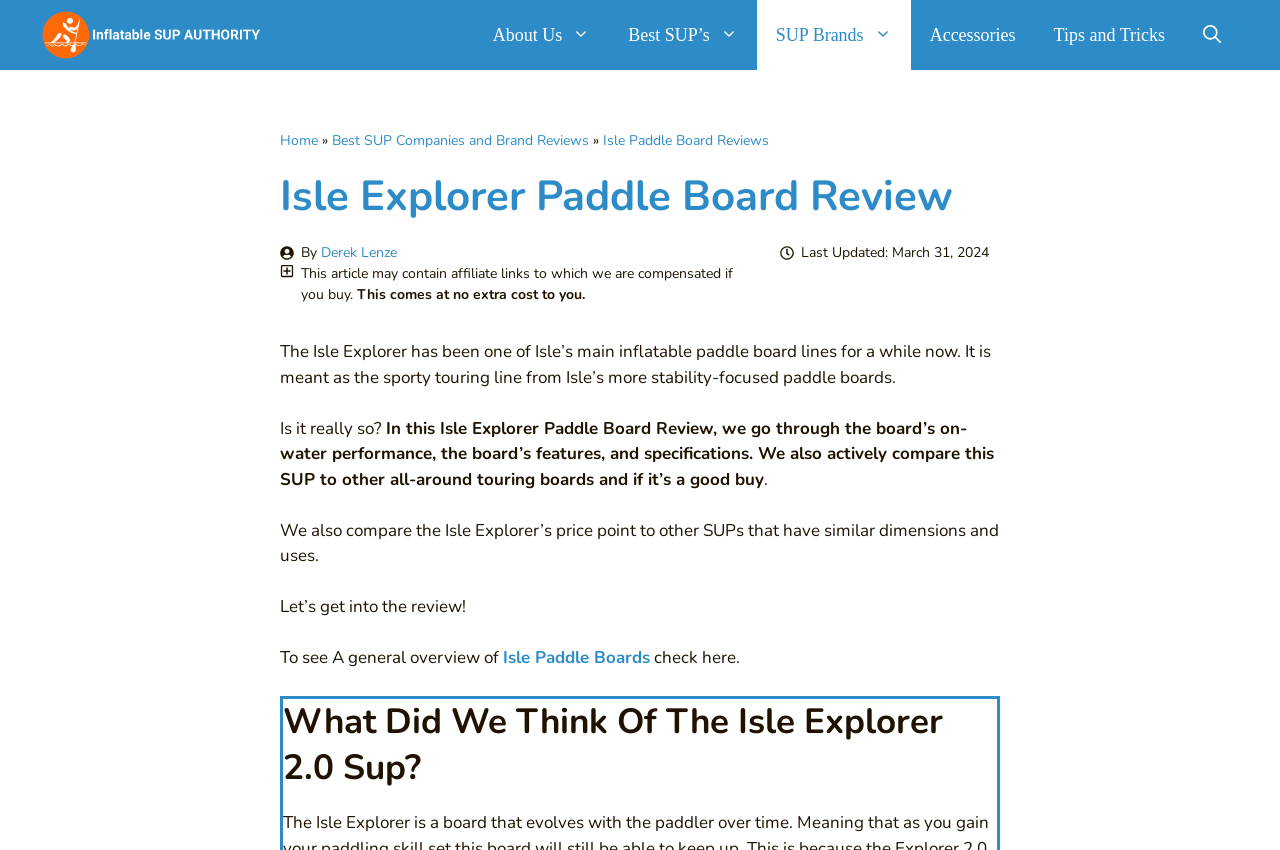Who is the author of this article?
Refer to the screenshot and answer in one word or phrase.

Derek Lenze